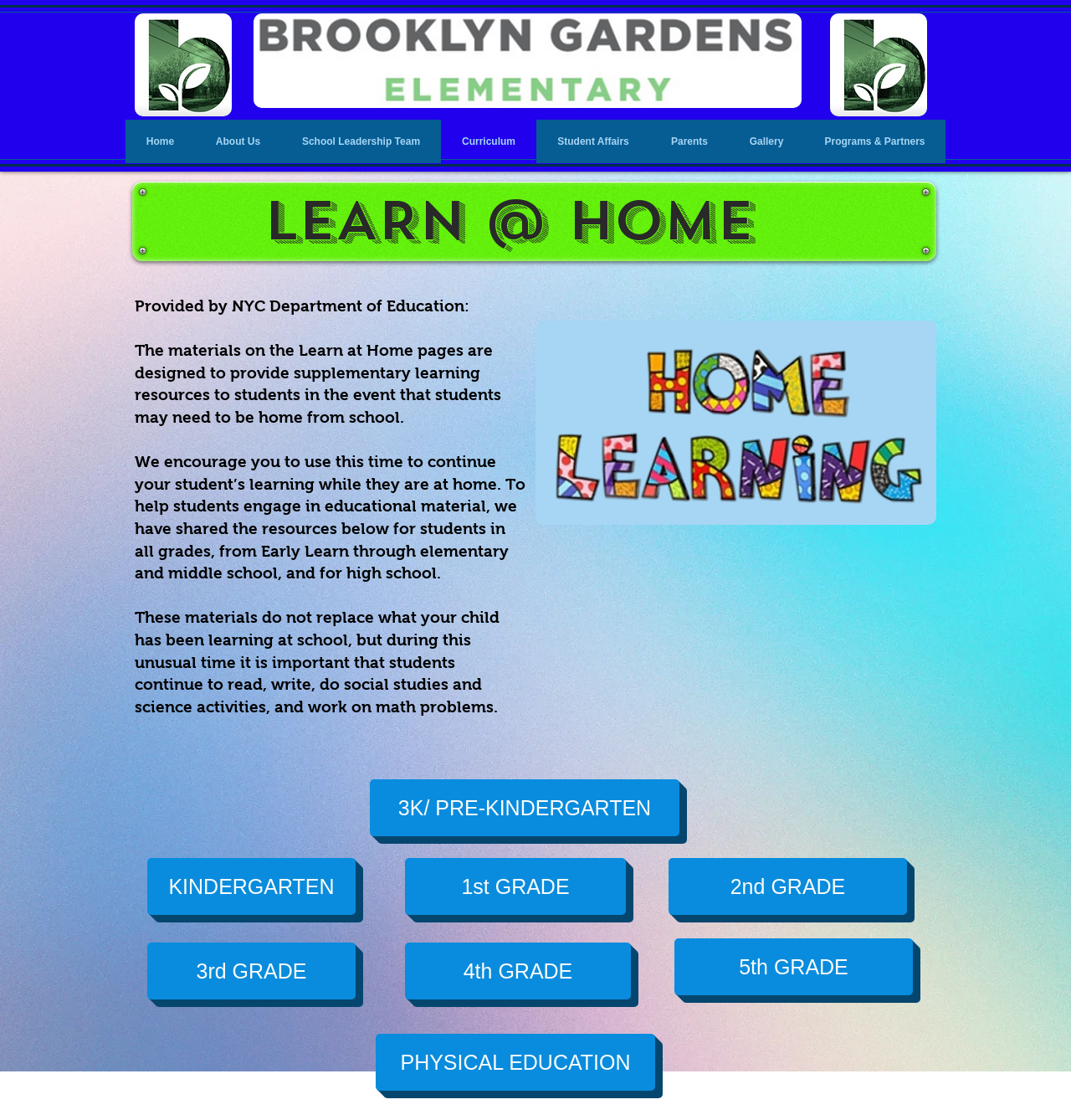Find the bounding box coordinates of the clickable area required to complete the following action: "go to home page".

[0.117, 0.107, 0.182, 0.146]